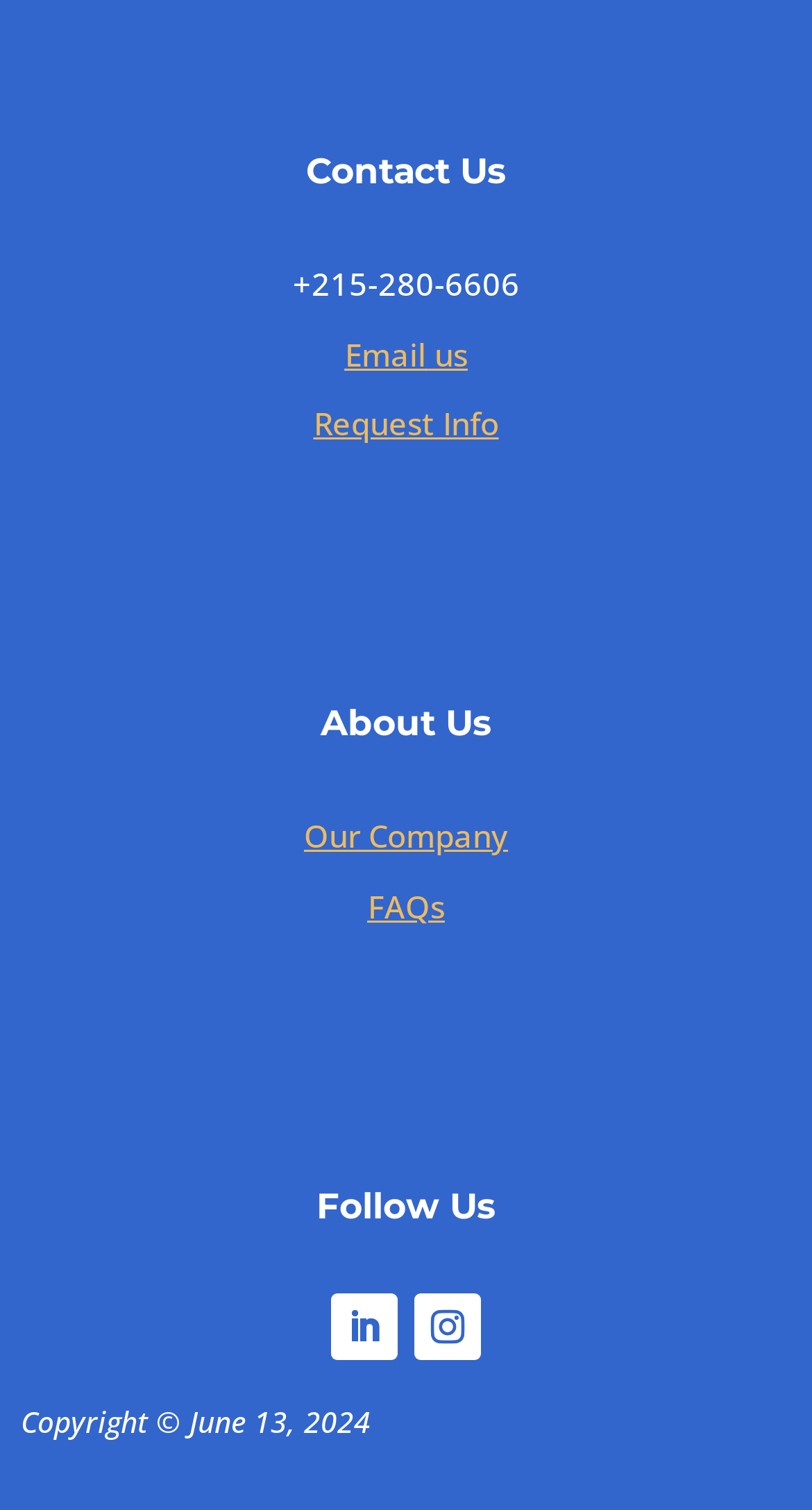What is the link to request information?
Look at the screenshot and respond with one word or a short phrase.

Request Info